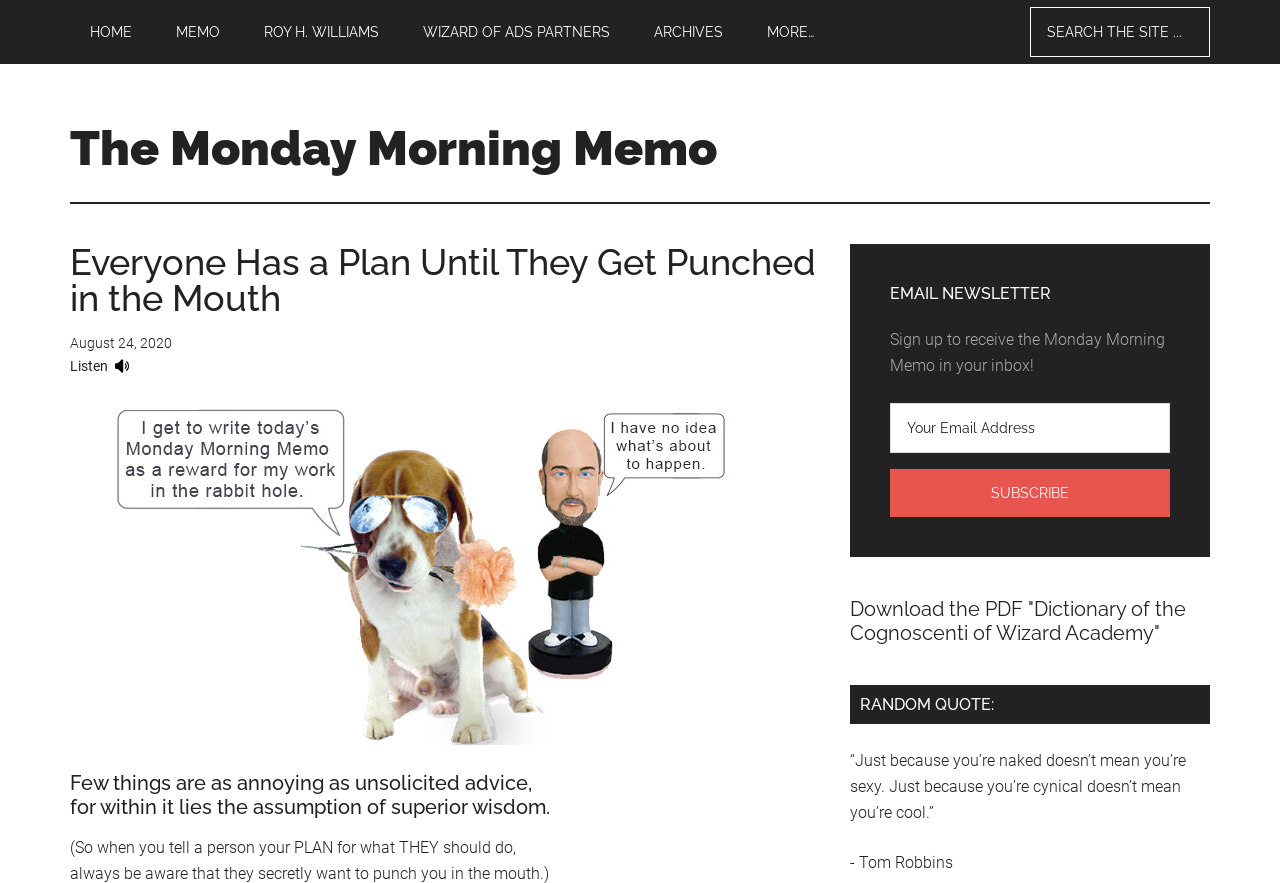Locate the bounding box of the UI element described in the following text: "The Monday Morning Memo".

[0.055, 0.136, 0.56, 0.199]